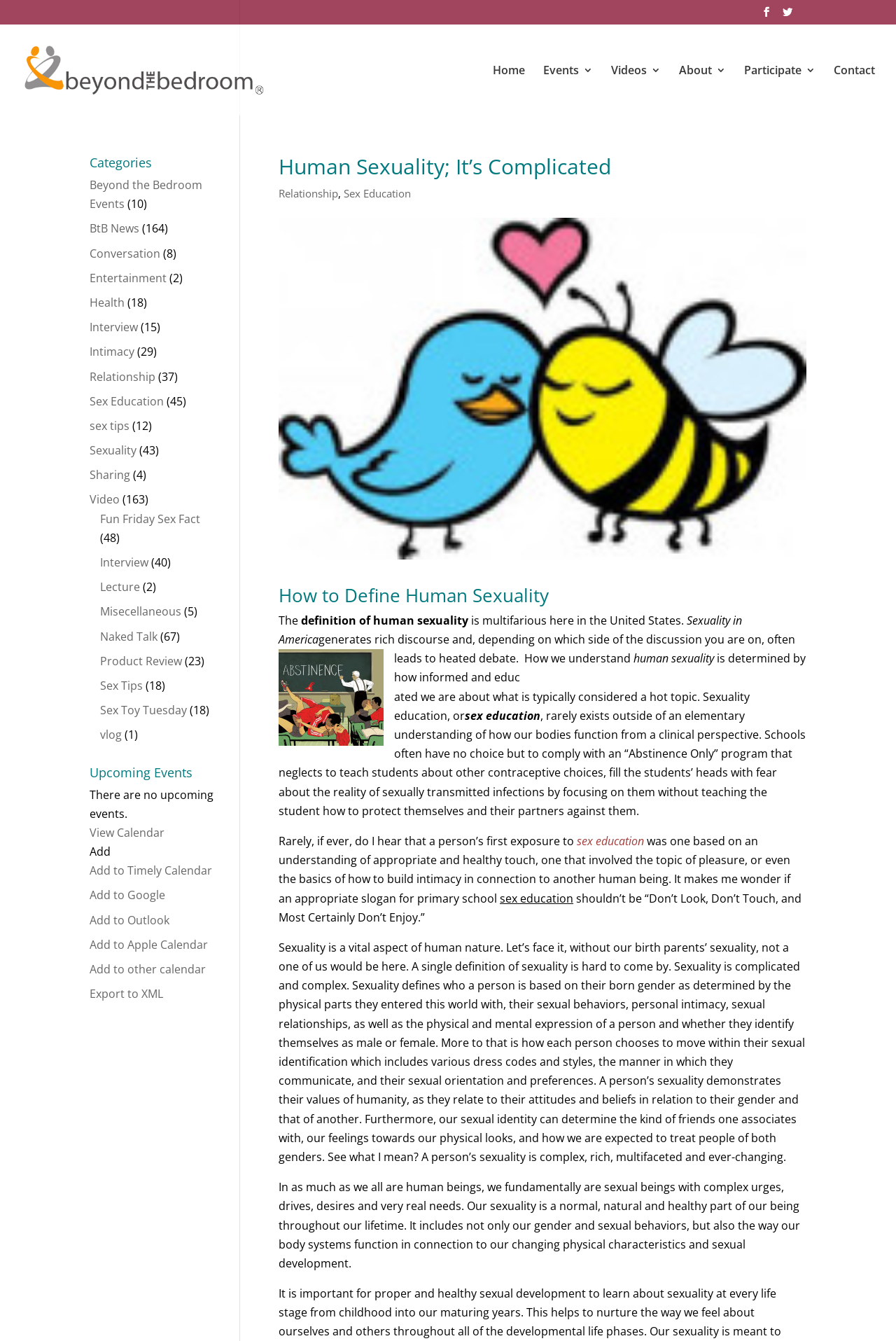Please identify the bounding box coordinates of the element on the webpage that should be clicked to follow this instruction: "Check the 'Upcoming Events' section". The bounding box coordinates should be given as four float numbers between 0 and 1, formatted as [left, top, right, bottom].

[0.1, 0.571, 0.244, 0.586]